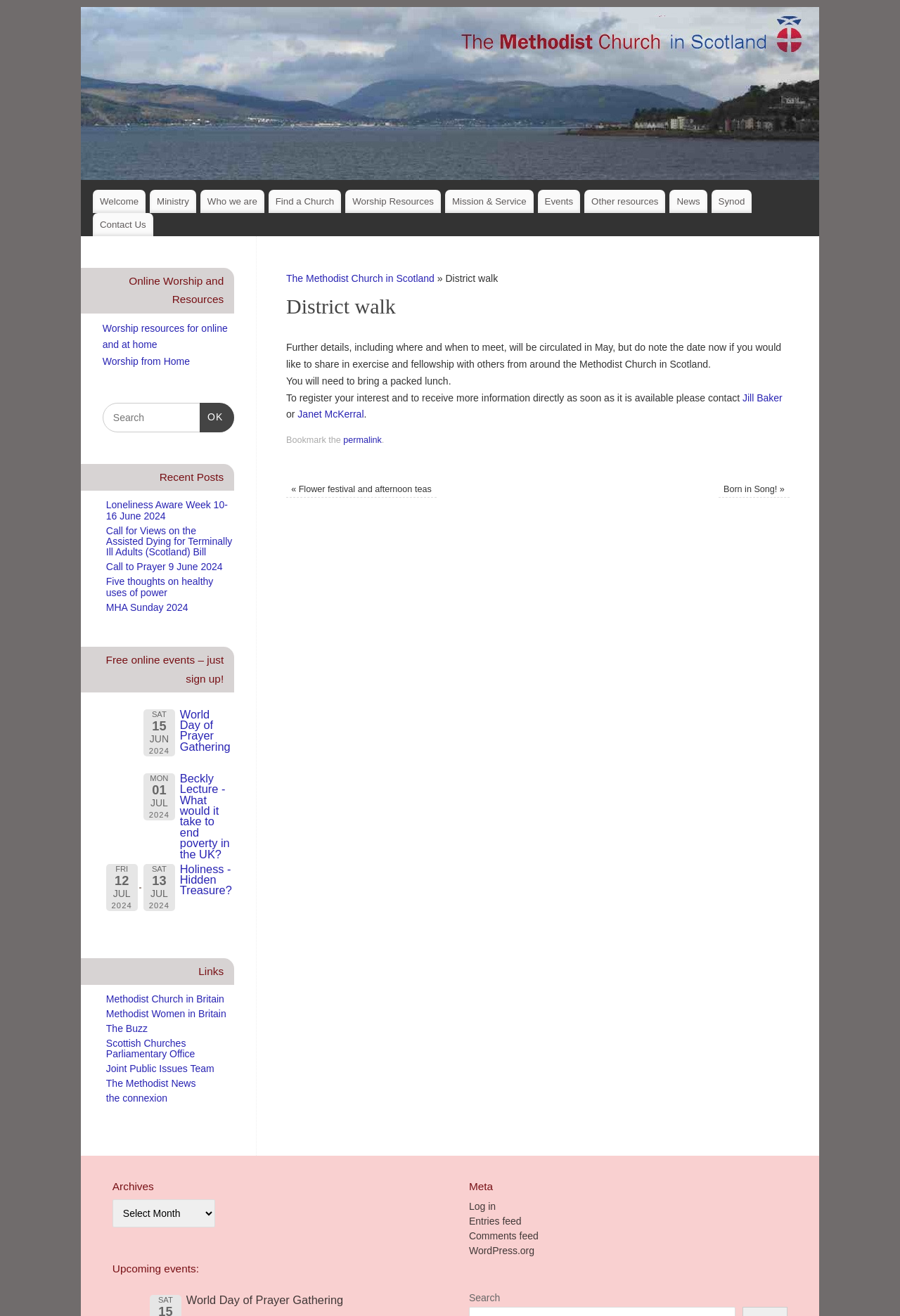Identify the bounding box coordinates for the UI element described as: "parent_node: Search for: name="s" placeholder="Search"". The coordinates should be provided as four floats between 0 and 1: [left, top, right, bottom].

[0.114, 0.306, 0.26, 0.328]